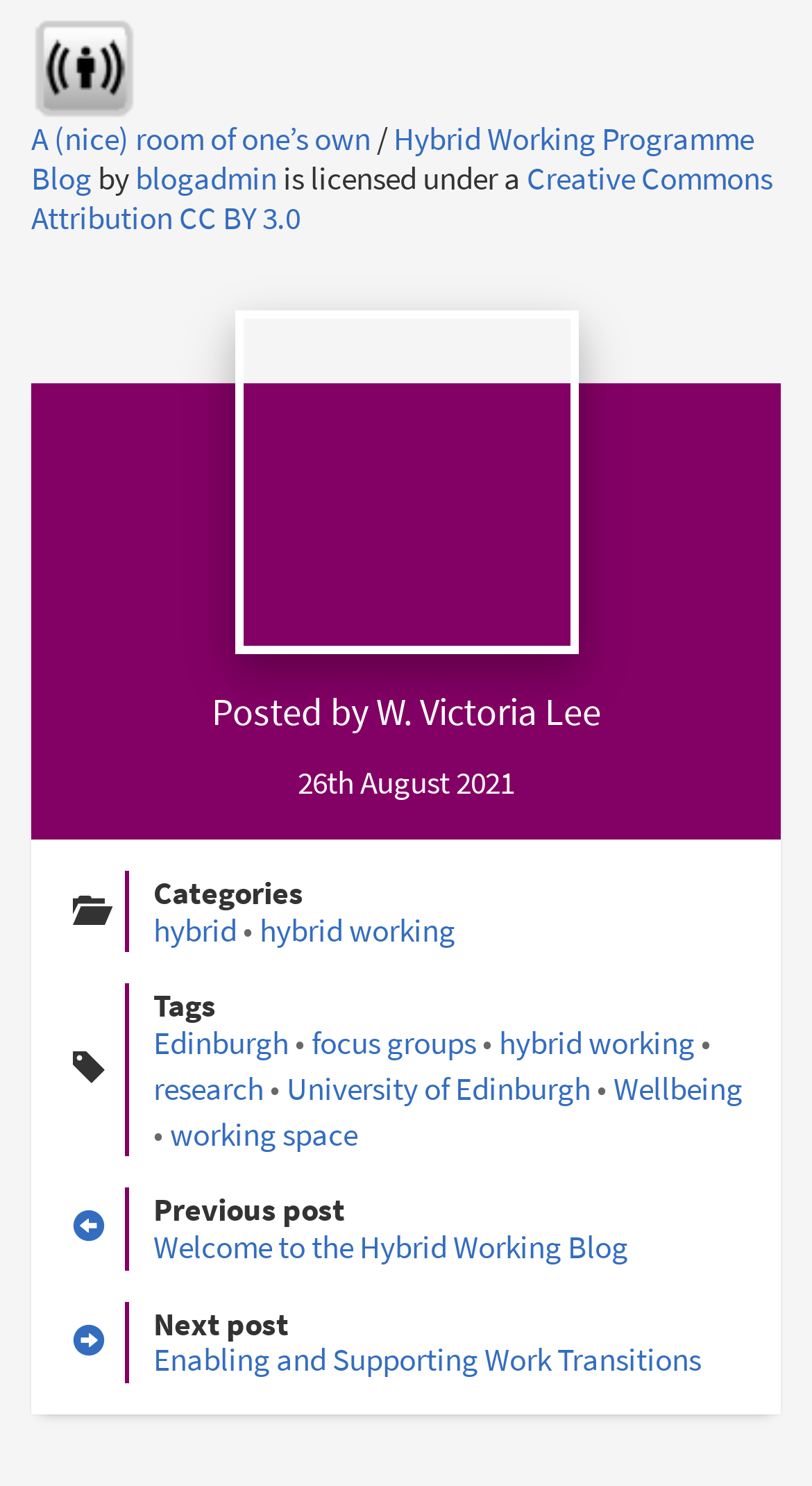Respond to the following question with a brief word or phrase:
What is the date of the latest article?

26th August 2021